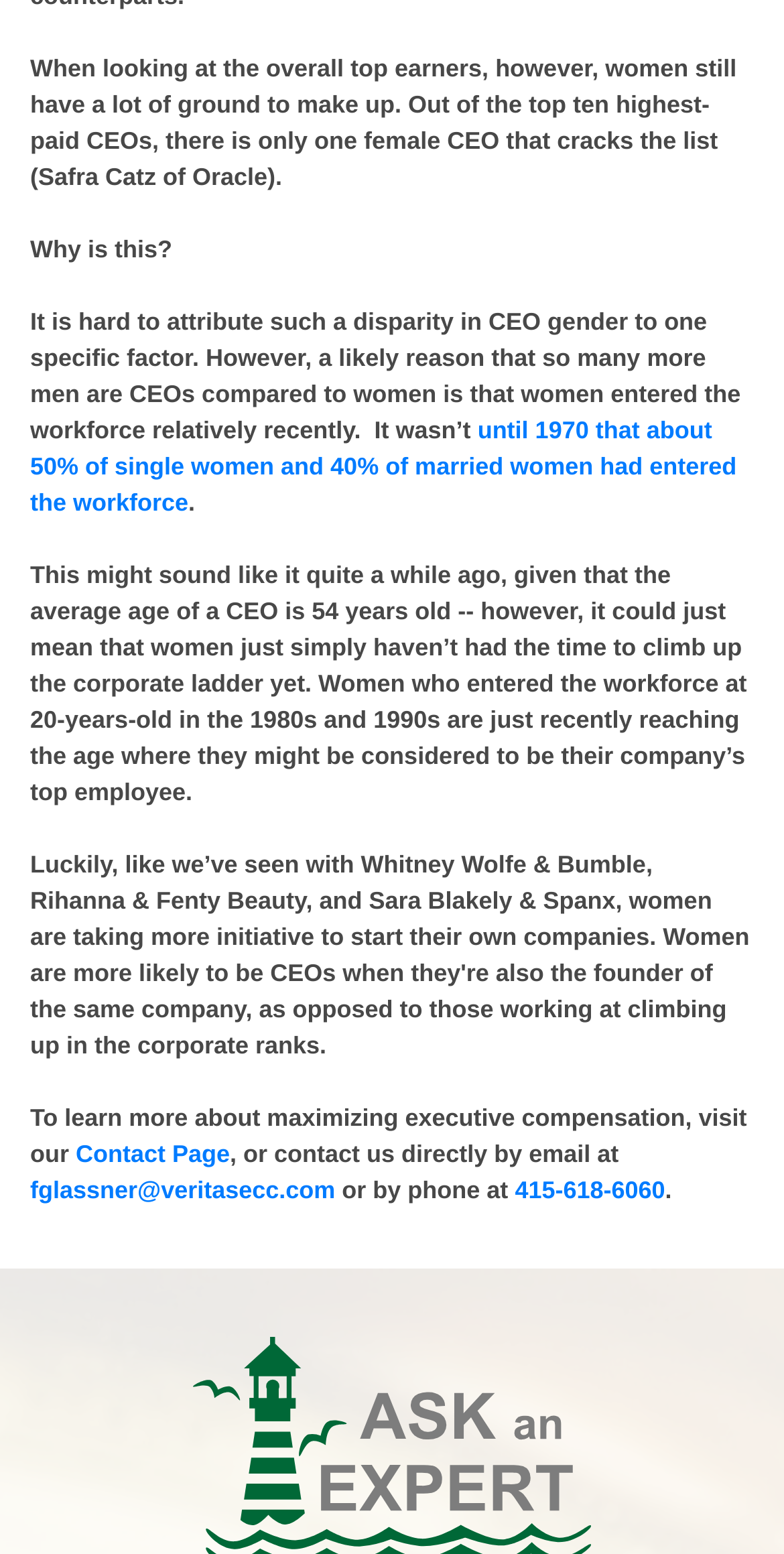Answer the question in one word or a short phrase:
What is the purpose of the 'Contact Page' link?

To contact the webpage owner